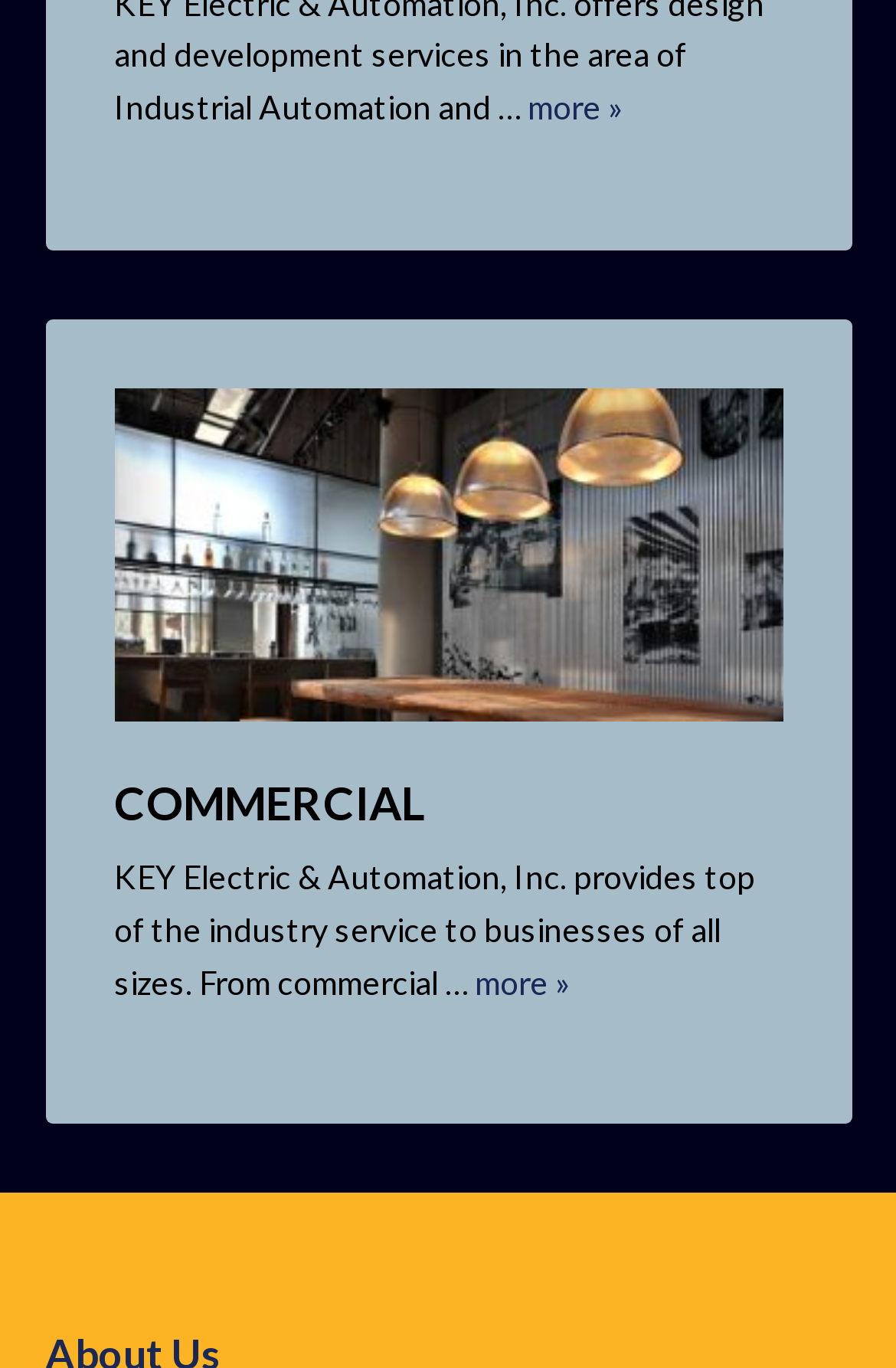Identify the bounding box coordinates for the UI element described as: "more »". The coordinates should be provided as four floats between 0 and 1: [left, top, right, bottom].

[0.529, 0.703, 0.635, 0.732]